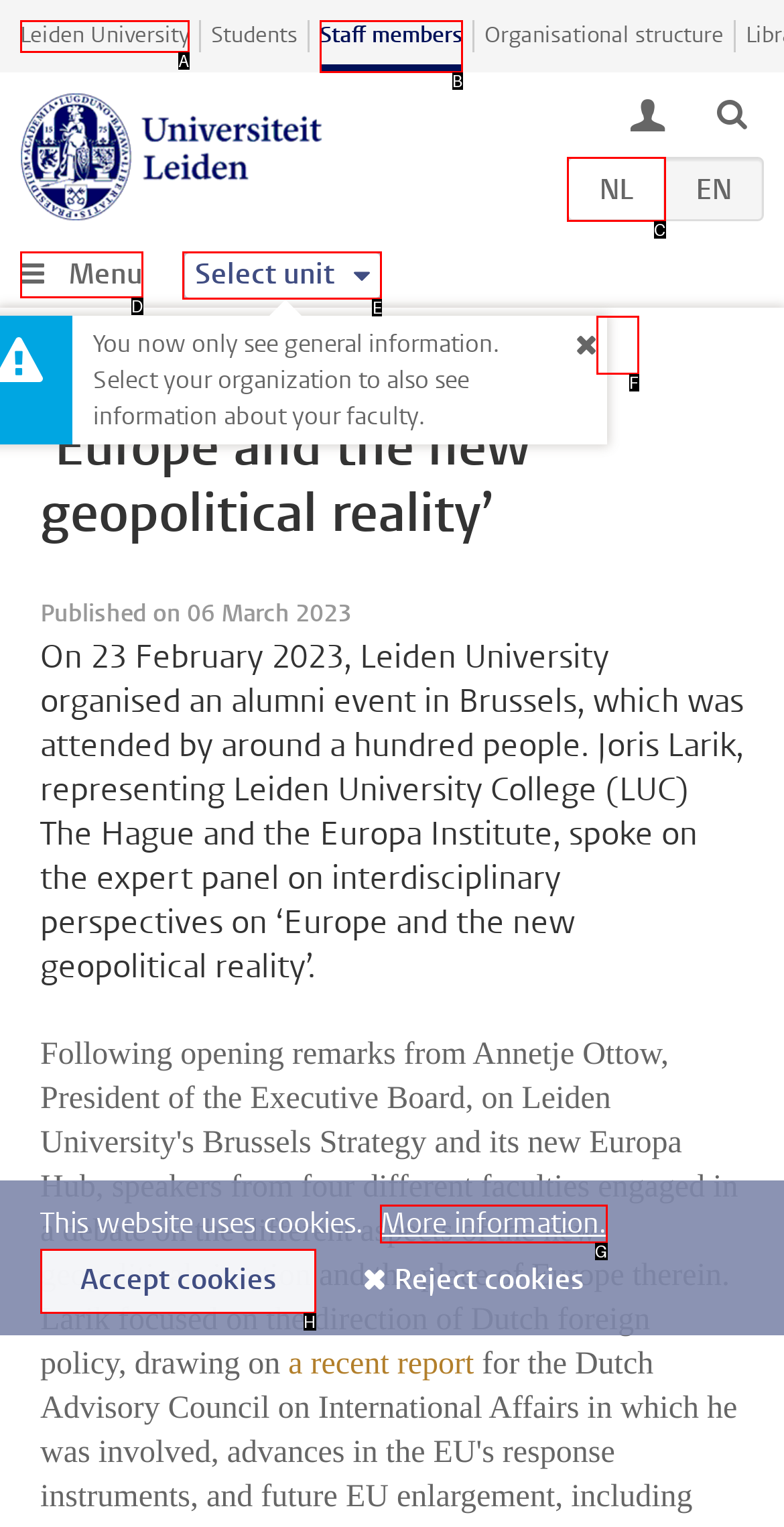Identify the correct UI element to click for the following task: Go to the faculty page Choose the option's letter based on the given choices.

E